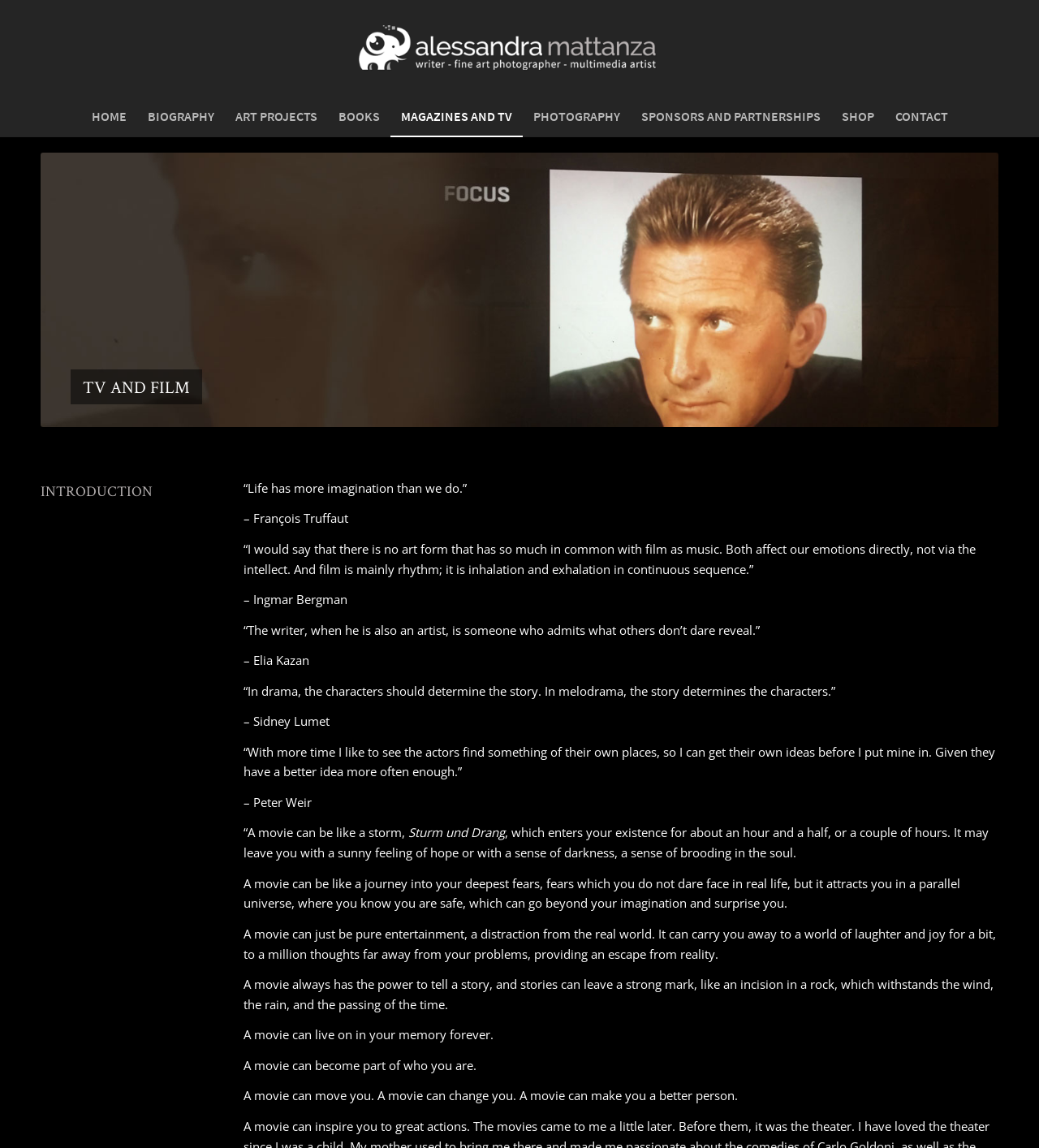Please give a short response to the question using one word or a phrase:
How many quotes are displayed on the webpage?

9